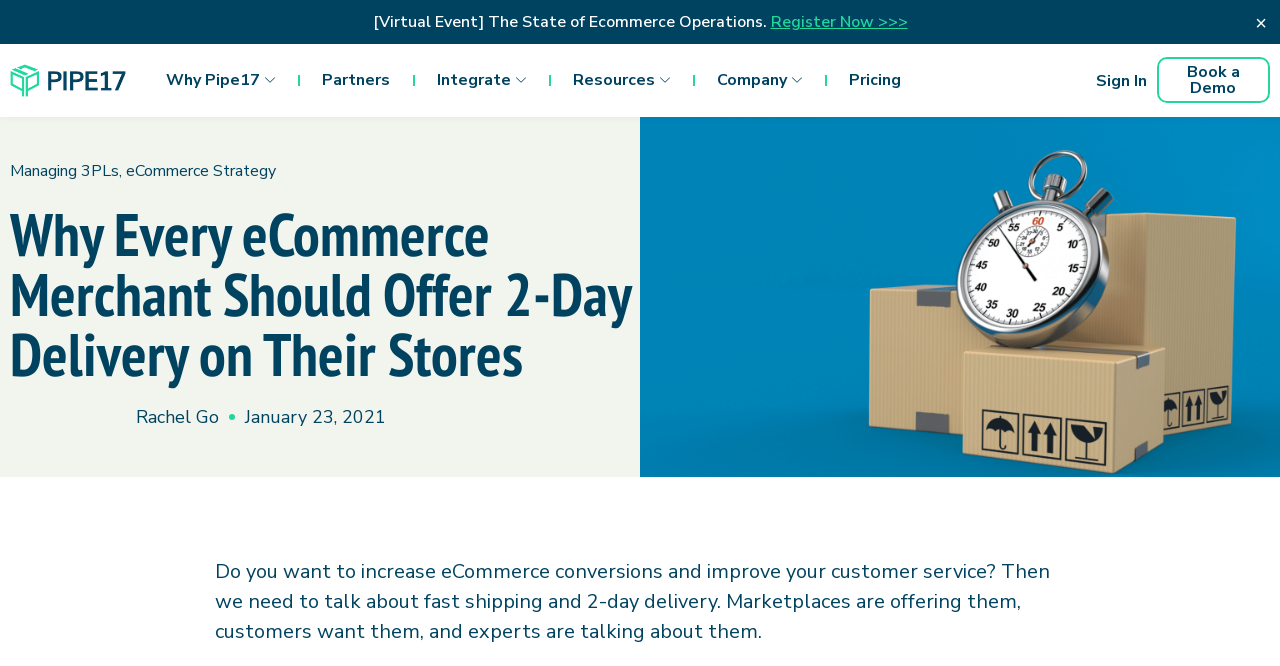Explain the webpage in detail.

The webpage is about ecommerce operations, specifically discussing the importance of 2-day delivery for ecommerce merchants. At the top, there is an alert box with a virtual event announcement, "The State of Ecommerce Operations," and a "Register Now" link. The alert box also has a "Dismiss this alert" button.

On the top left, there is a Pipe17 logo, which is also a link. The navigation menu is located below the logo, with links to "Why Pipe17," "Partners," "Integrate," "Resources," "Company," and "Pricing." Each of these links has a corresponding icon.

On the top right, there are links to "Sign In" and "Book a Demo." Below the navigation menu, there are three short phrases: "Managing 3PLs," a comma, and "eCommerce Strategy."

The main content of the webpage starts with a heading, "Why Every eCommerce Merchant Should Offer 2-Day Delivery on Their Stores." Below the heading, there is a byline with the author's name, "Rachel Go," and the publication date, "January 23, 2021."

The main article discusses the importance of fast shipping and 2-day delivery for ecommerce merchants, with the goal of increasing conversions and improving customer service.